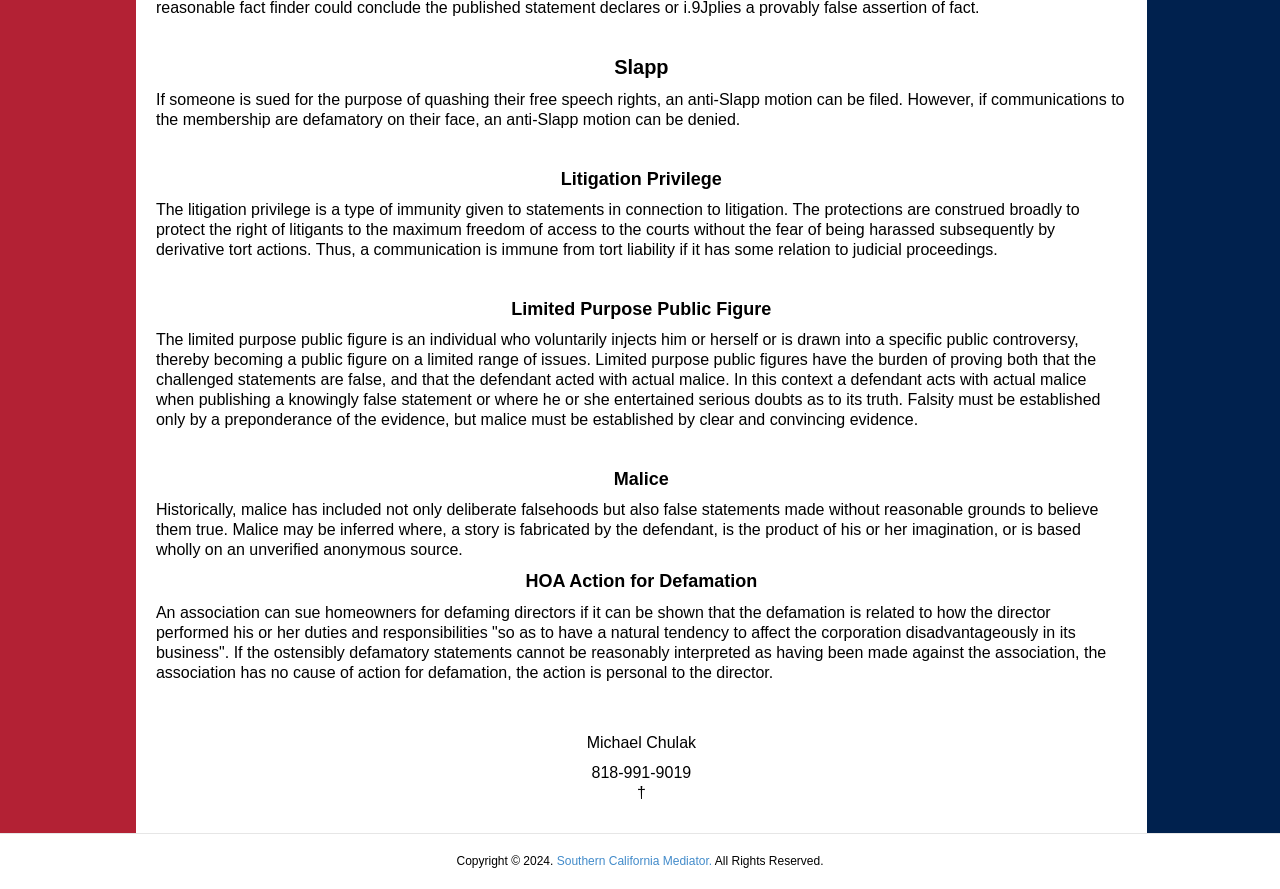Give a one-word or short phrase answer to this question: 
What is the purpose of an anti-Slapp motion?

To protect free speech